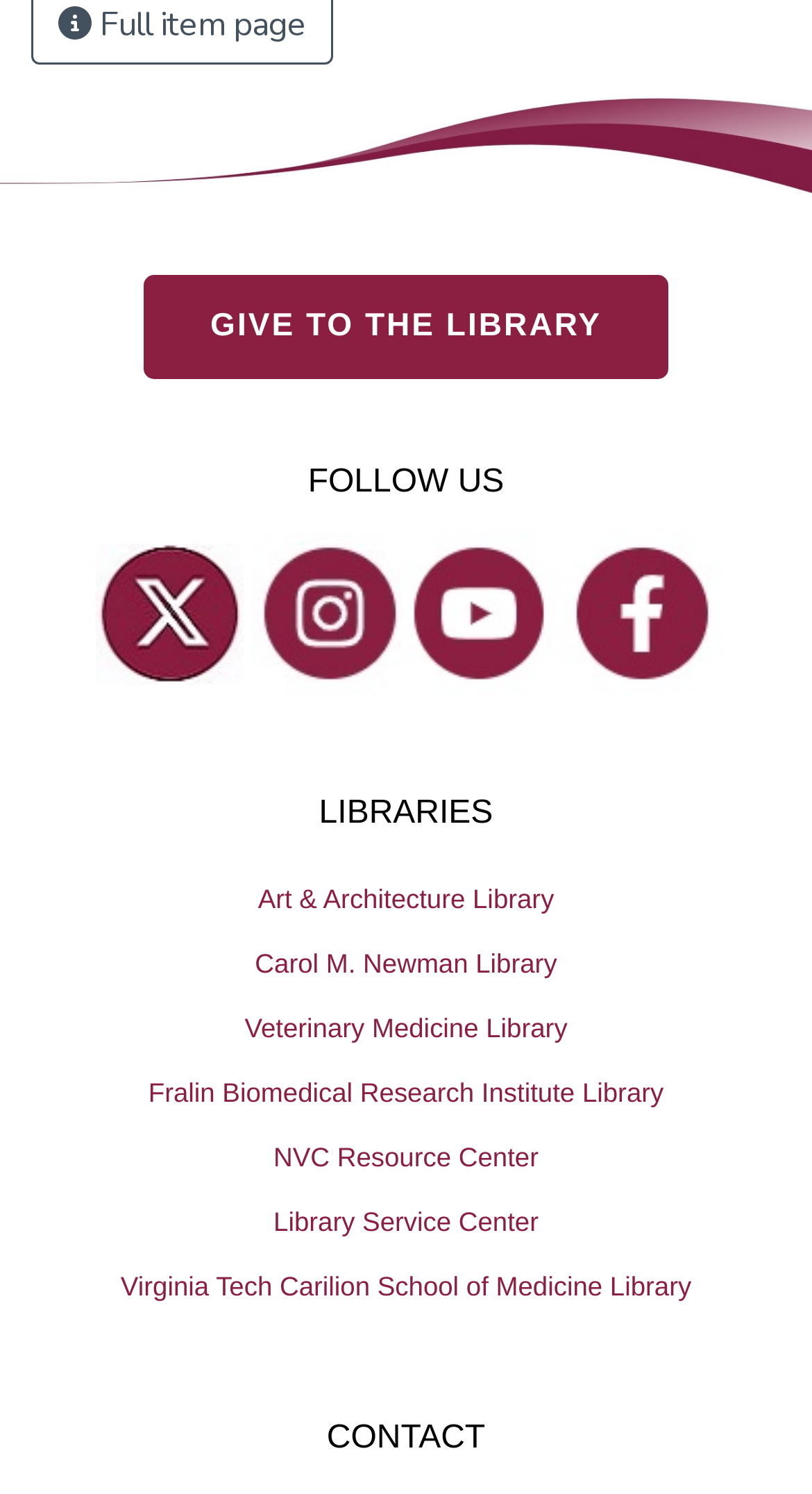Respond to the following query with just one word or a short phrase: 
How many social media platforms are listed?

4